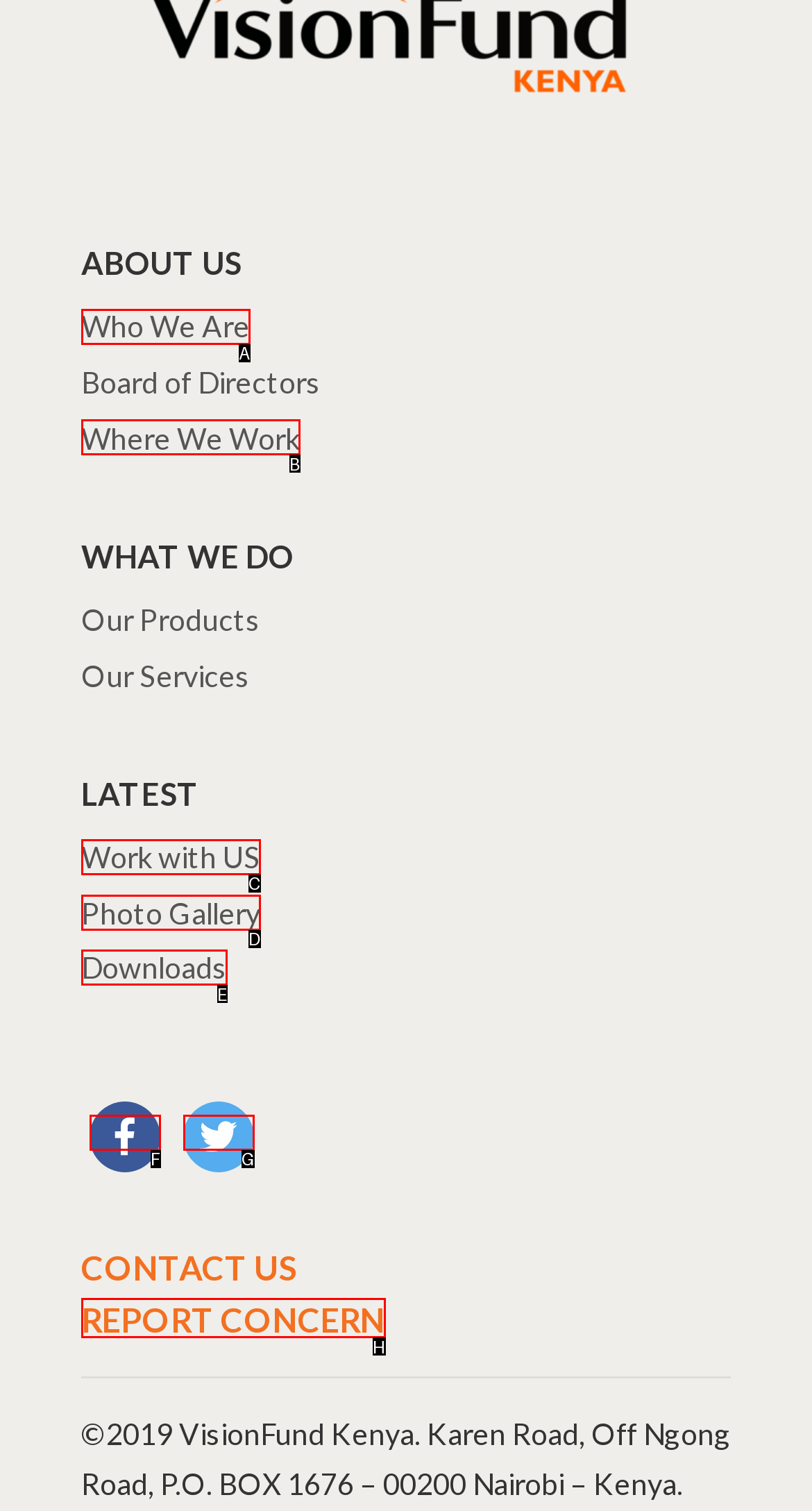Determine which HTML element best suits the description: twitter. Reply with the letter of the matching option.

G